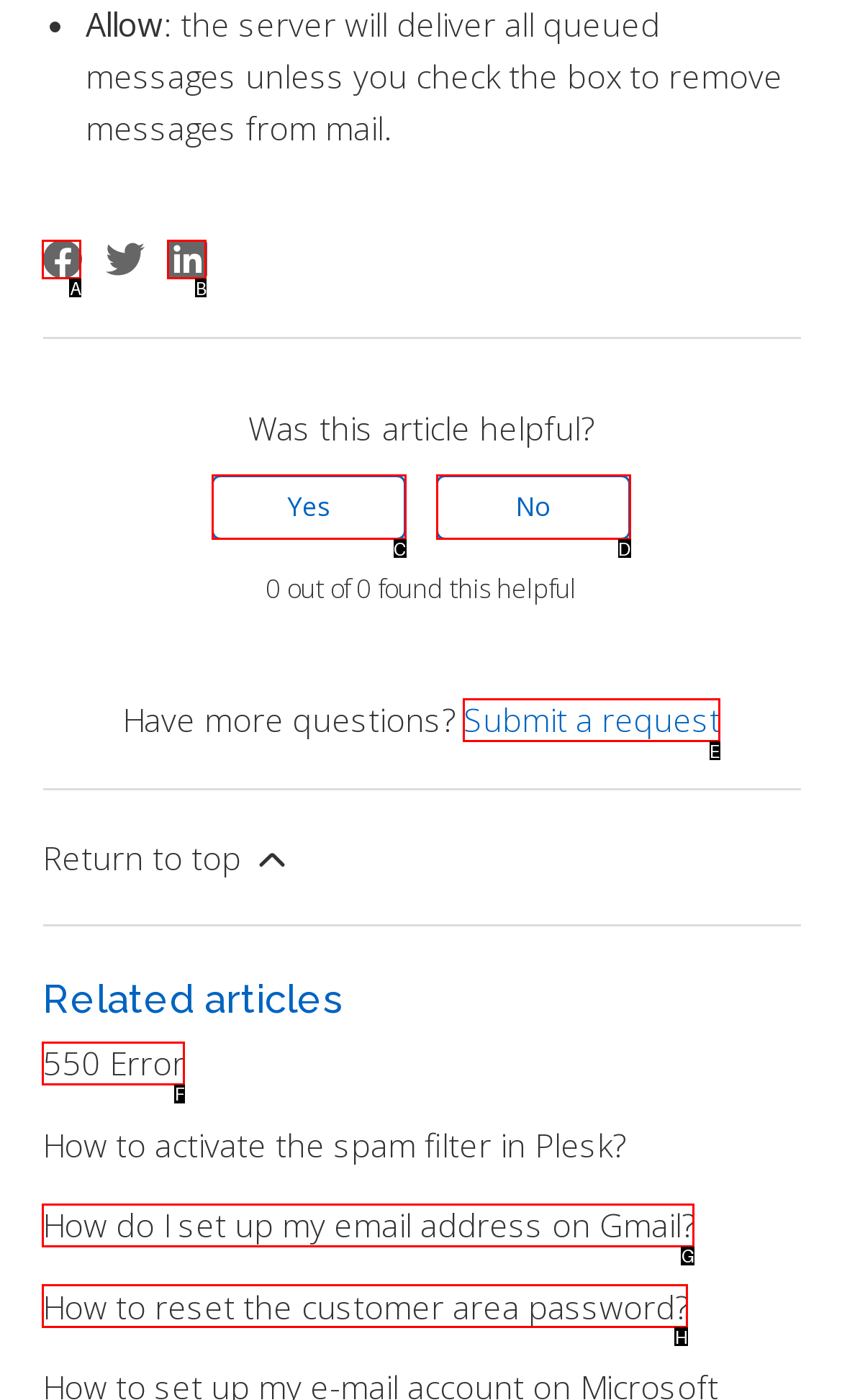Choose the HTML element that needs to be clicked for the given task: Submit a request Respond by giving the letter of the chosen option.

E